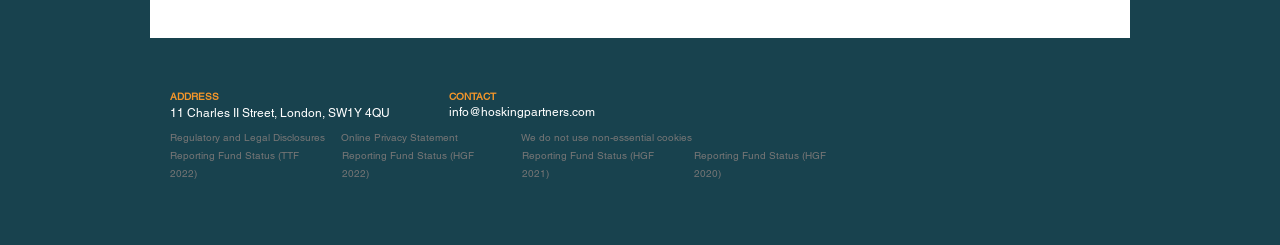What social media platform is linked on the page?
Use the image to give a comprehensive and detailed response to the question.

I found the social media platform by looking at the list element labeled 'Social Bar', which contains a link to LinkedIn.